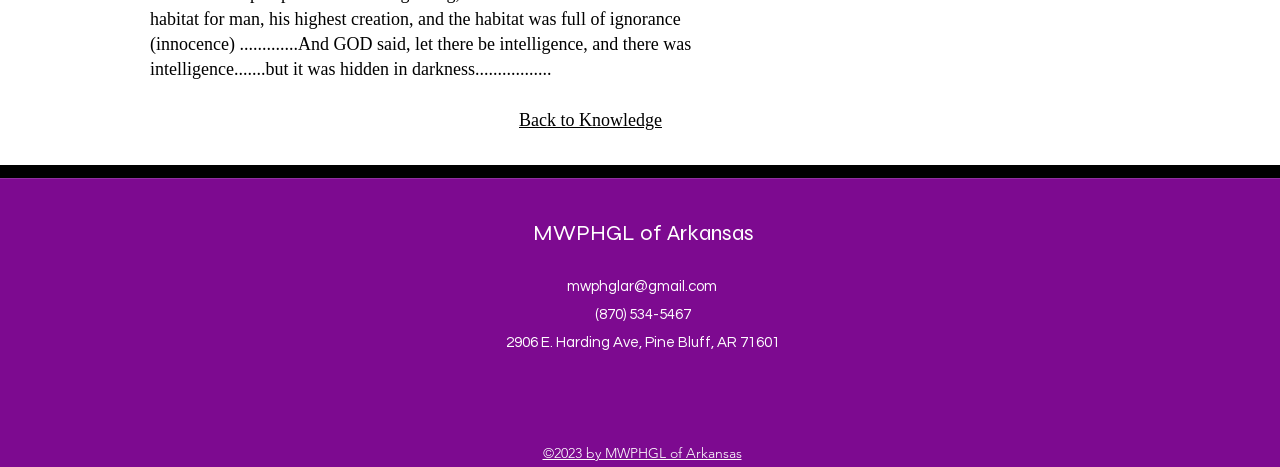Identify the bounding box coordinates for the UI element that matches this description: "Back to Knowledge".

[0.405, 0.236, 0.517, 0.279]